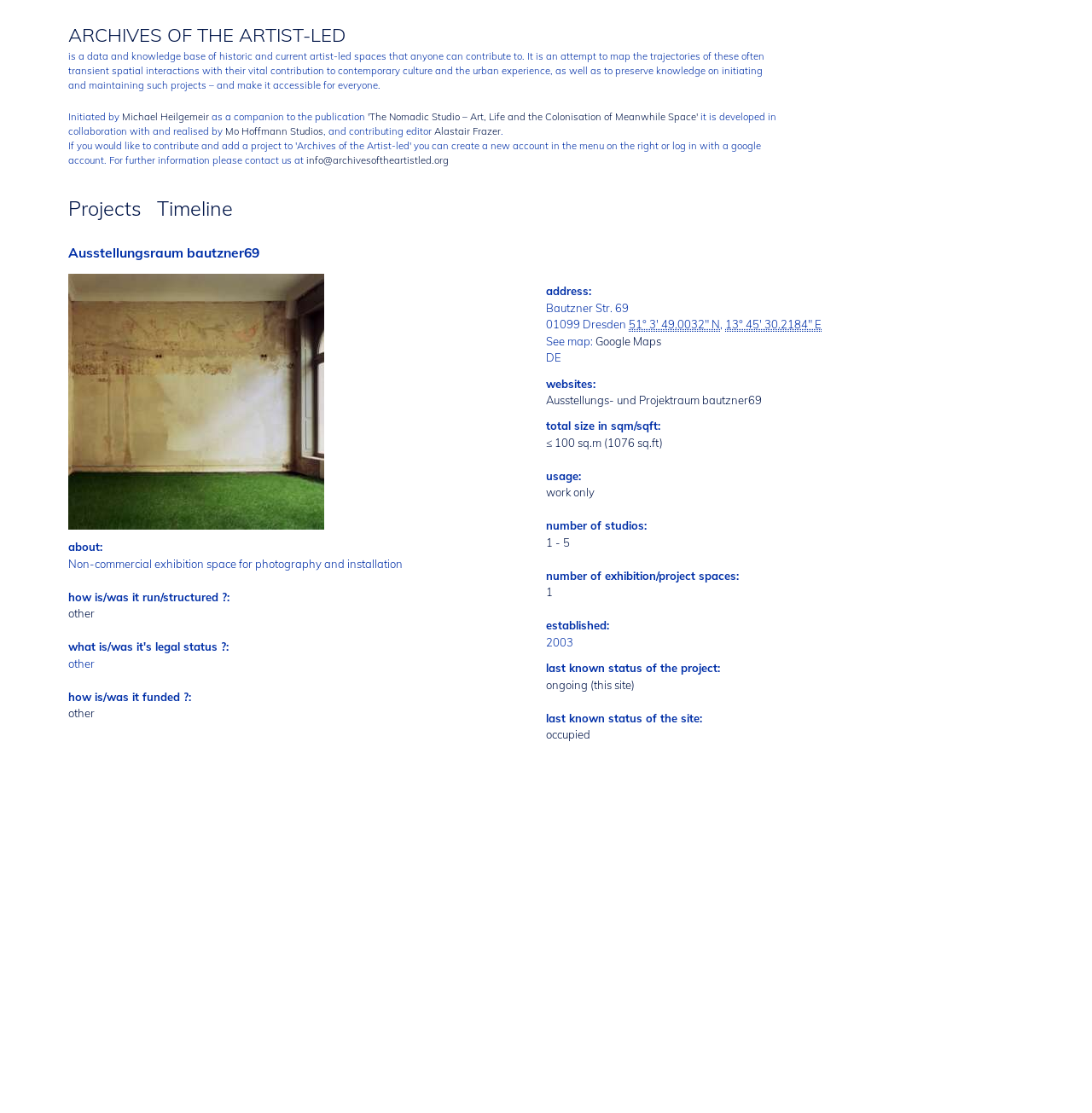What is the address of the artist-led space?
From the details in the image, answer the question comprehensively.

I found the answer by looking at the address section of the webpage, which is located in the lower part of the page, and it provides the address of the artist-led space as Bautzner Str. 69, 01099 Dresden.